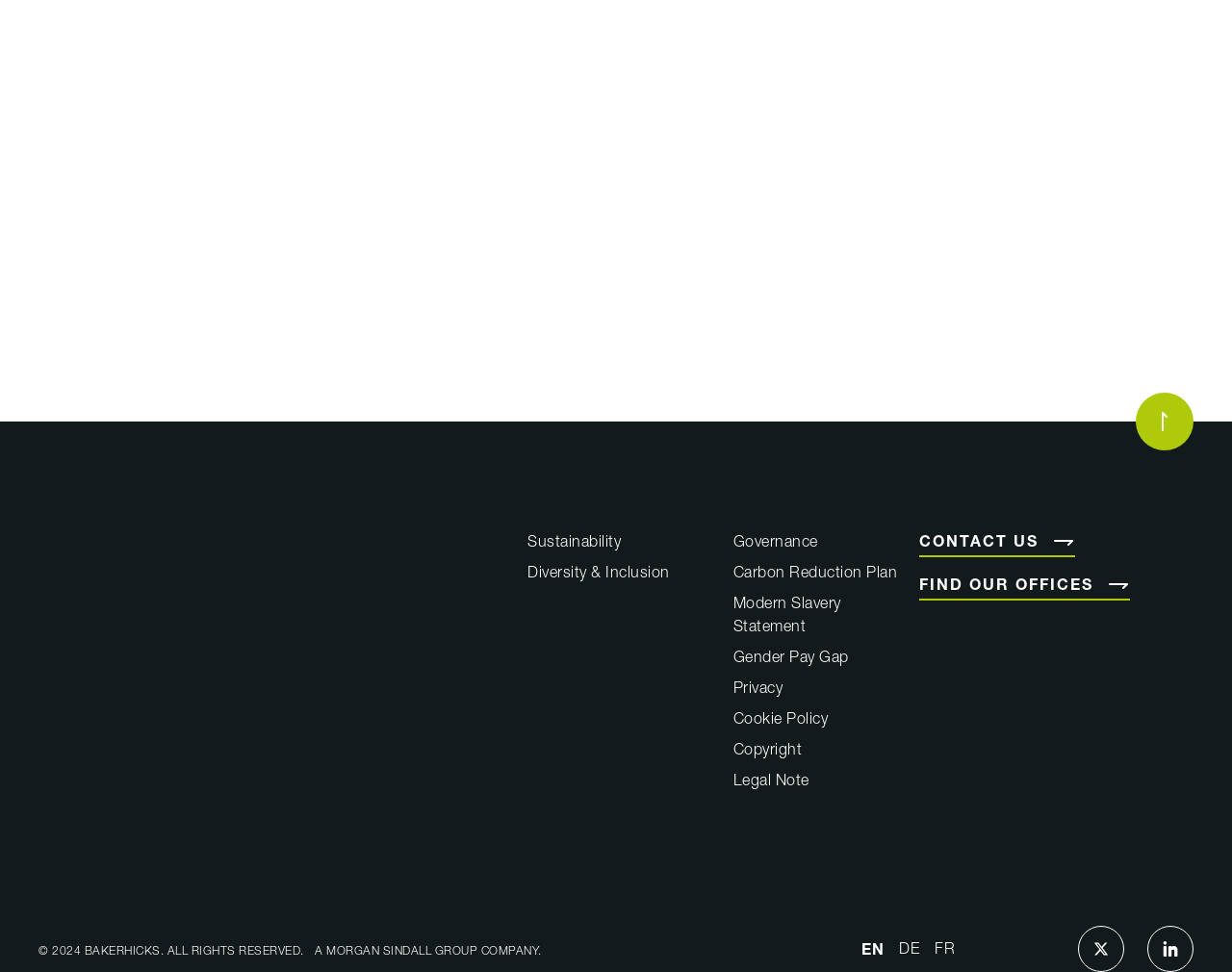Locate the bounding box of the user interface element based on this description: "Diversity & Inclusion".

[0.428, 0.579, 0.544, 0.599]